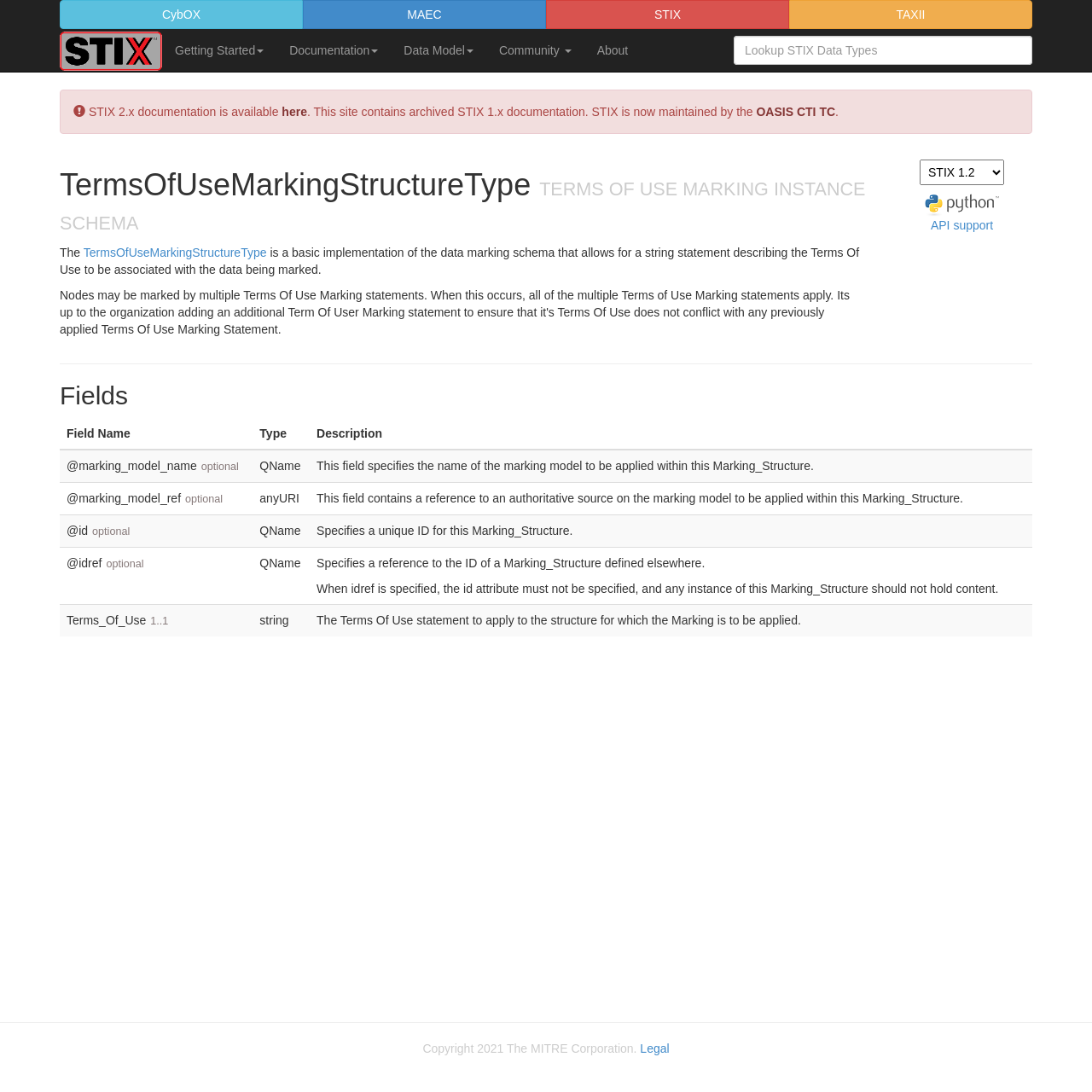Extract the bounding box coordinates for the described element: "Data Model". The coordinates should be represented as four float numbers between 0 and 1: [left, top, right, bottom].

[0.358, 0.027, 0.445, 0.066]